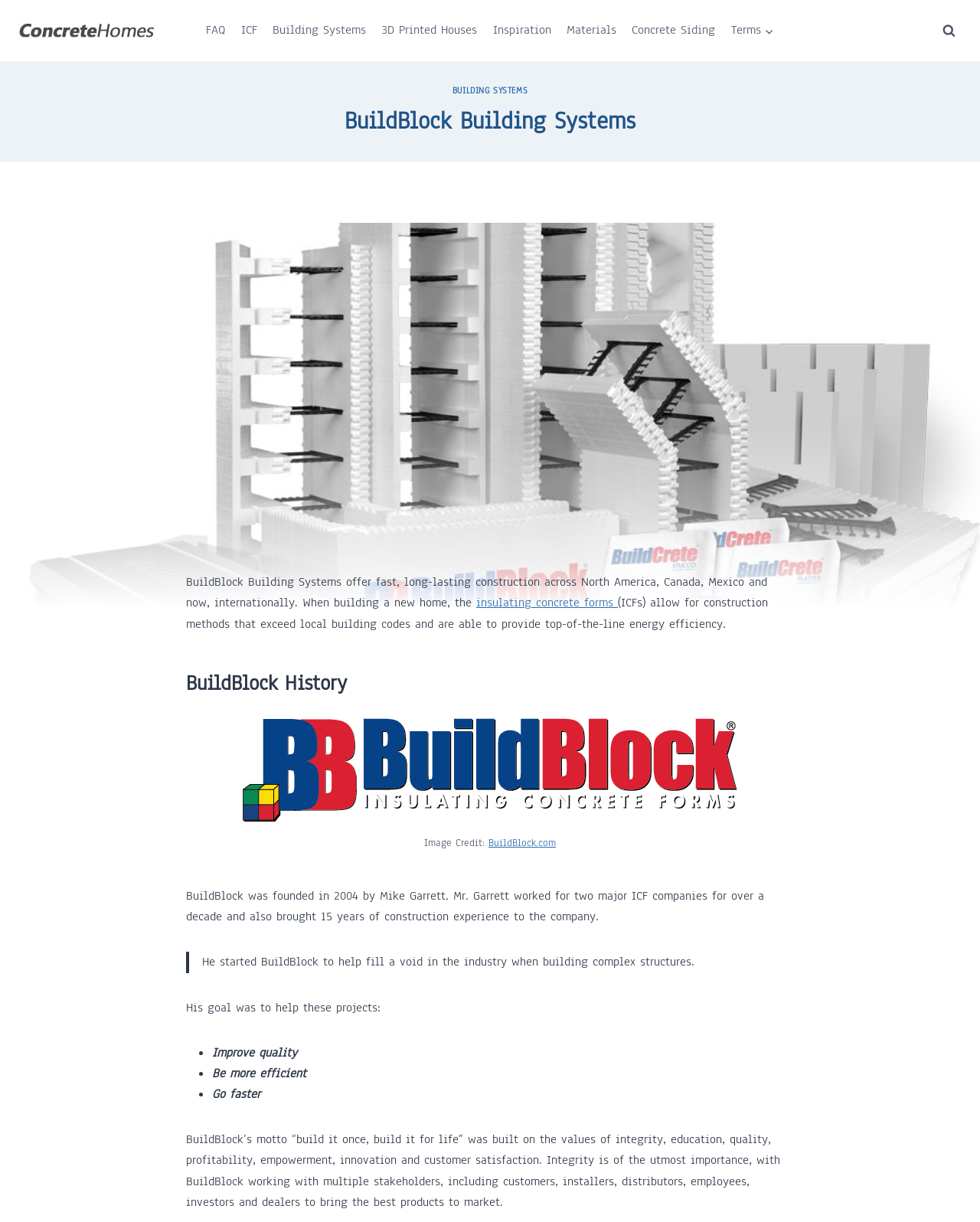Can you identify the bounding box coordinates of the clickable region needed to carry out this instruction: 'Read about BuildBlock History'? The coordinates should be four float numbers within the range of 0 to 1, stated as [left, top, right, bottom].

[0.19, 0.546, 0.81, 0.572]